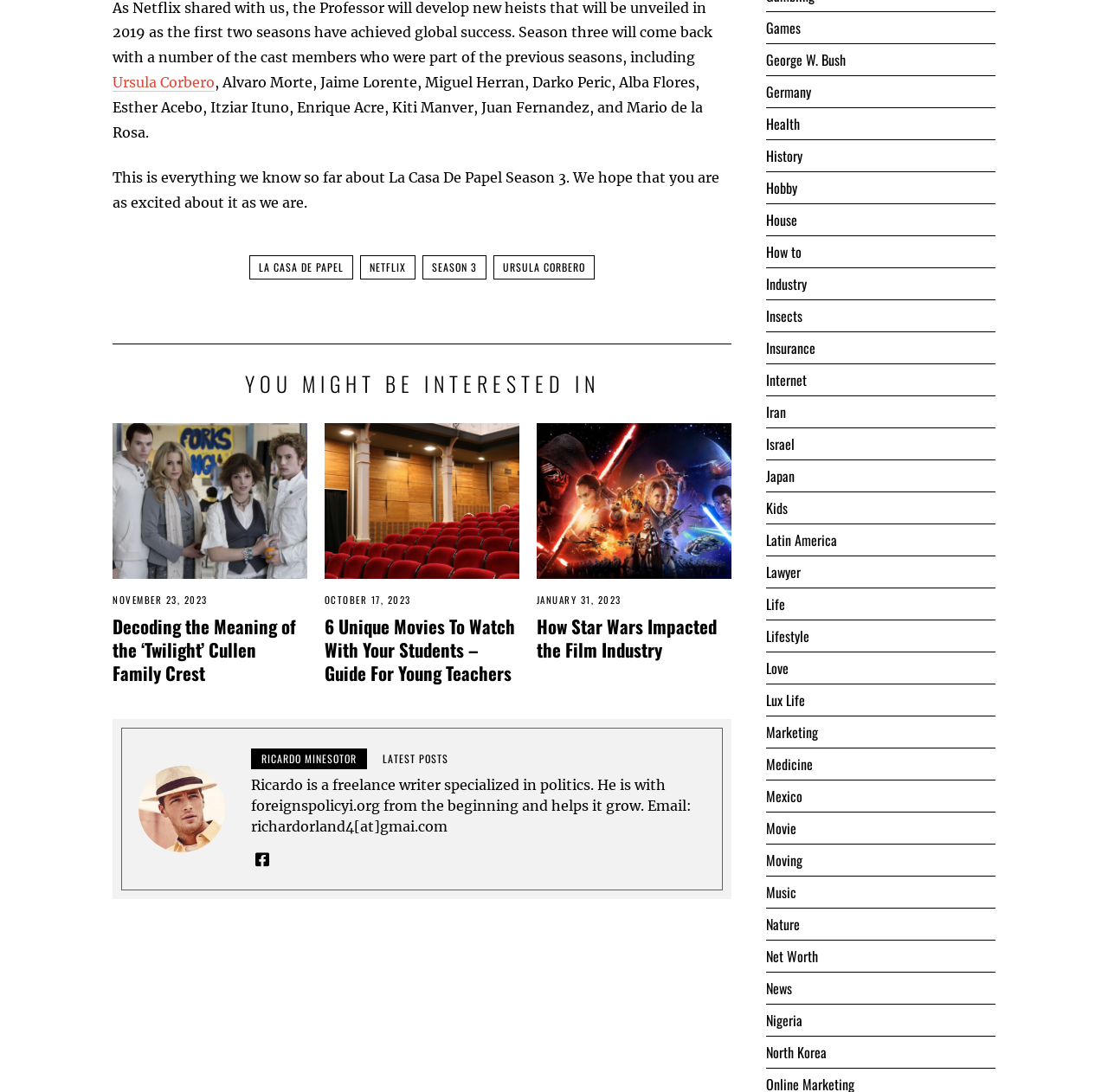Please give the bounding box coordinates of the area that should be clicked to fulfill the following instruction: "View the image". The coordinates should be in the format of four float numbers from 0 to 1, i.e., [left, top, right, bottom].

[0.125, 0.702, 0.203, 0.781]